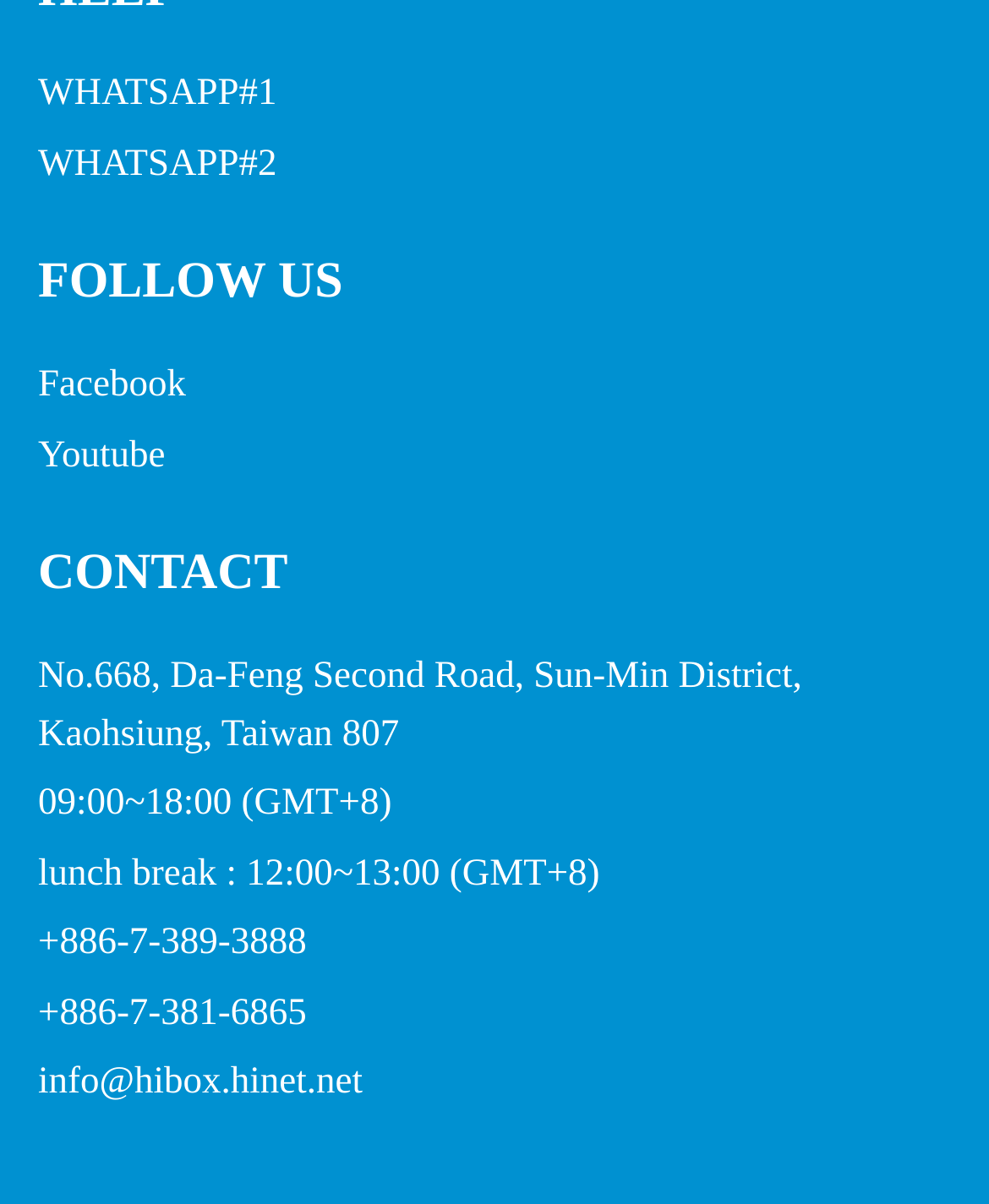Given the element description: "WHATSAPP#1", predict the bounding box coordinates of the UI element it refers to, using four float numbers between 0 and 1, i.e., [left, top, right, bottom].

[0.038, 0.062, 0.28, 0.095]